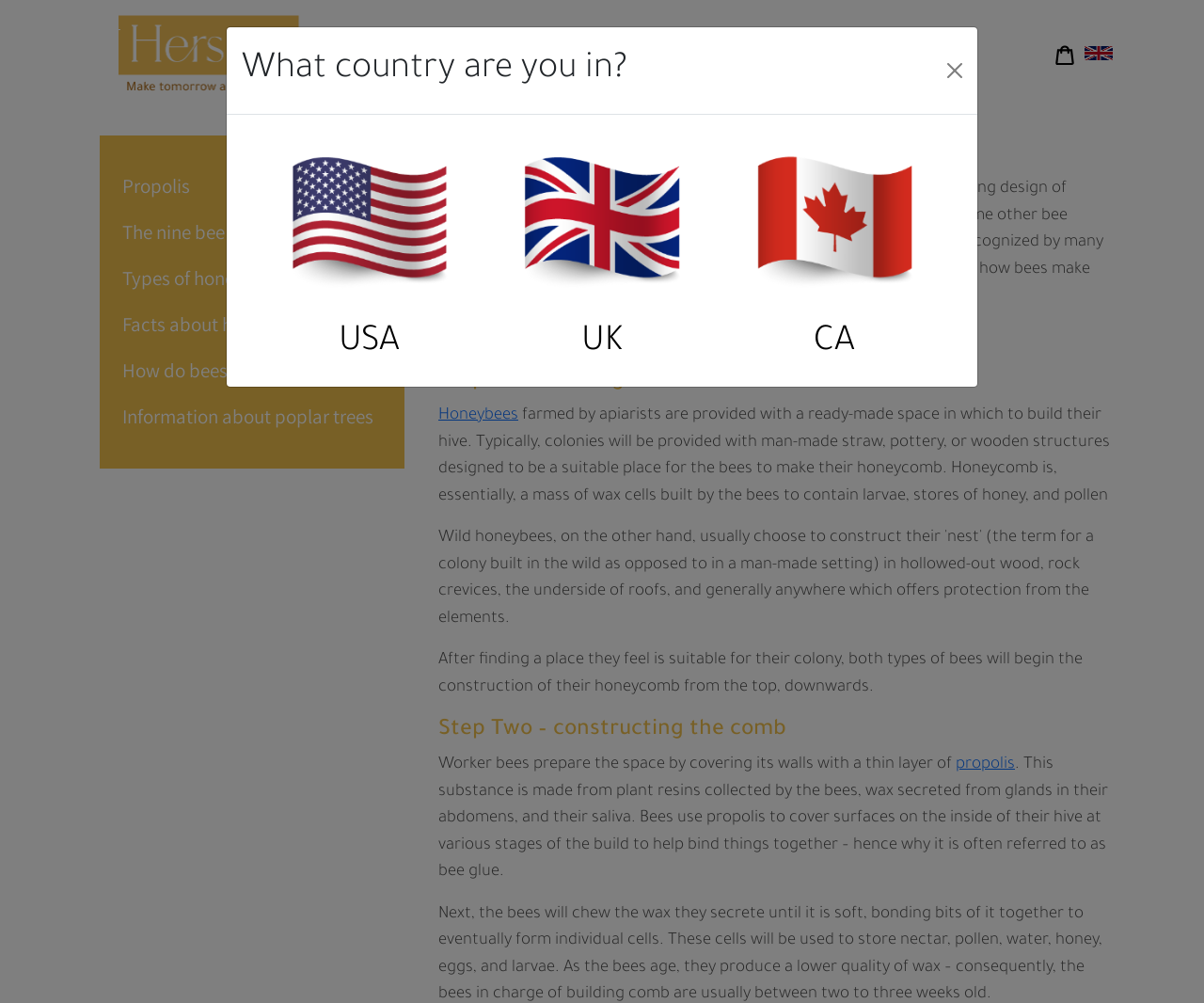Please specify the bounding box coordinates of the area that should be clicked to accomplish the following instruction: "Read about how honeybees construct their hive". The coordinates should consist of four float numbers between 0 and 1, i.e., [left, top, right, bottom].

[0.364, 0.135, 0.927, 0.169]